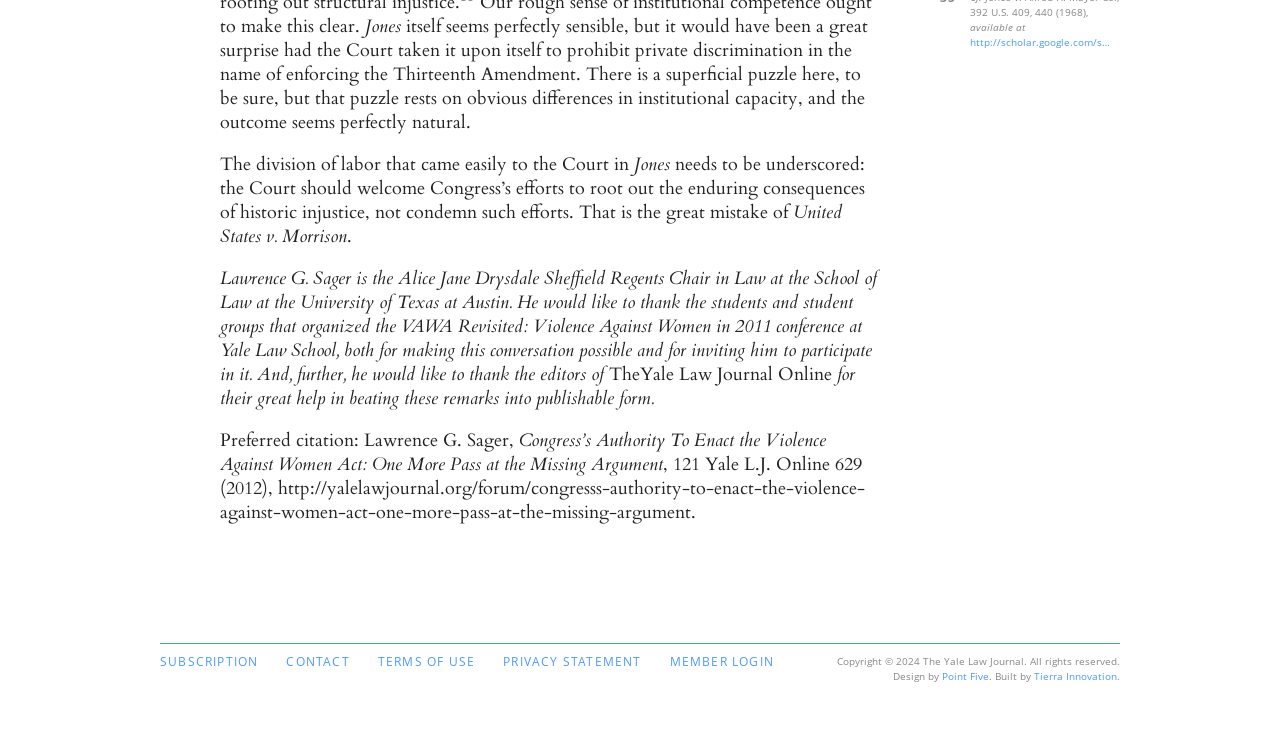Identify the bounding box coordinates of the clickable region required to complete the instruction: "Visit the 'CONTACT' page". The coordinates should be given as four float numbers within the range of 0 and 1, i.e., [left, top, right, bottom].

[0.224, 0.878, 0.273, 0.901]